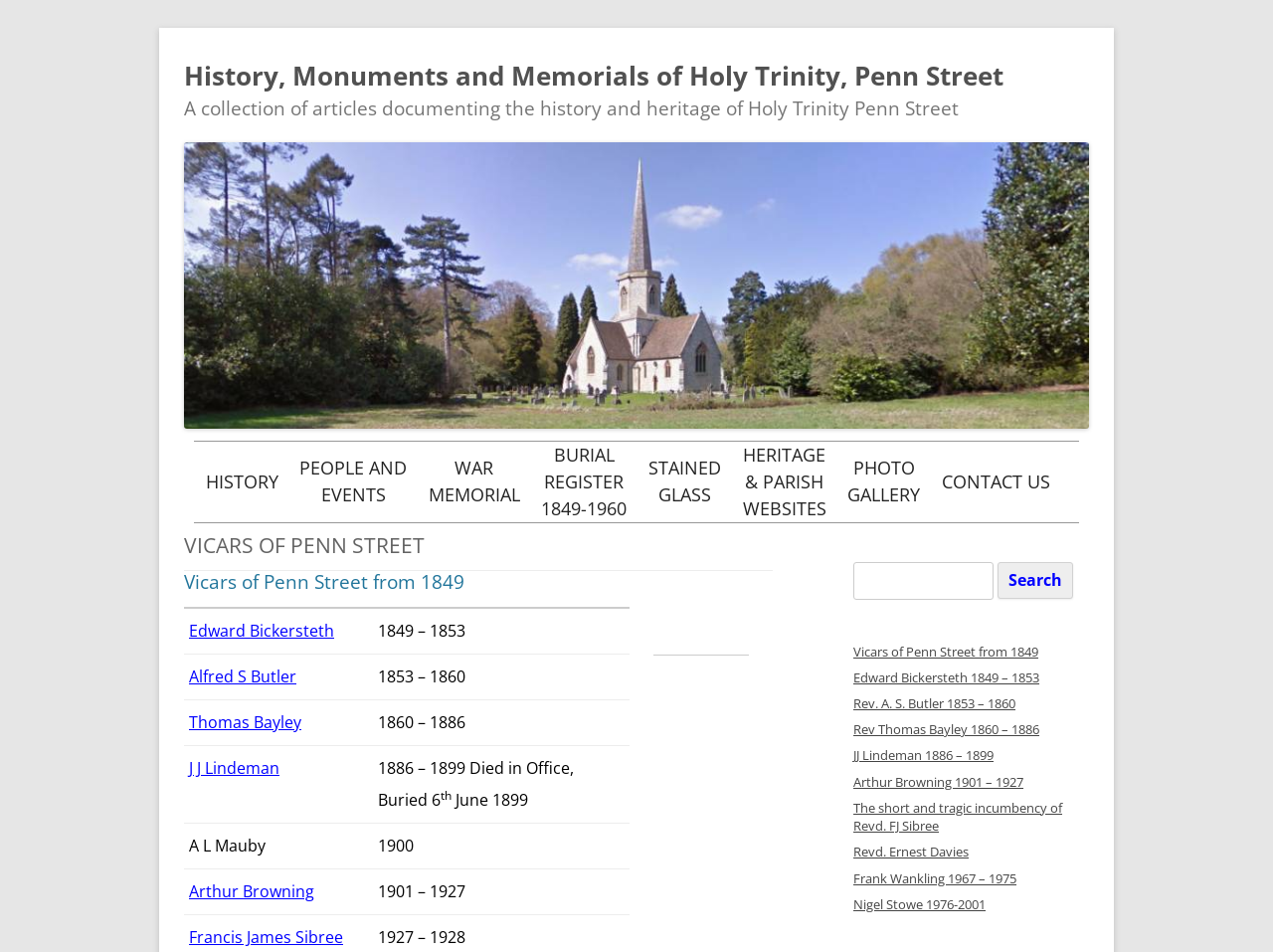Can you find the bounding box coordinates for the UI element given this description: "People andEvents"? Provide the coordinates as four float numbers between 0 and 1: [left, top, right, bottom].

[0.235, 0.478, 0.32, 0.534]